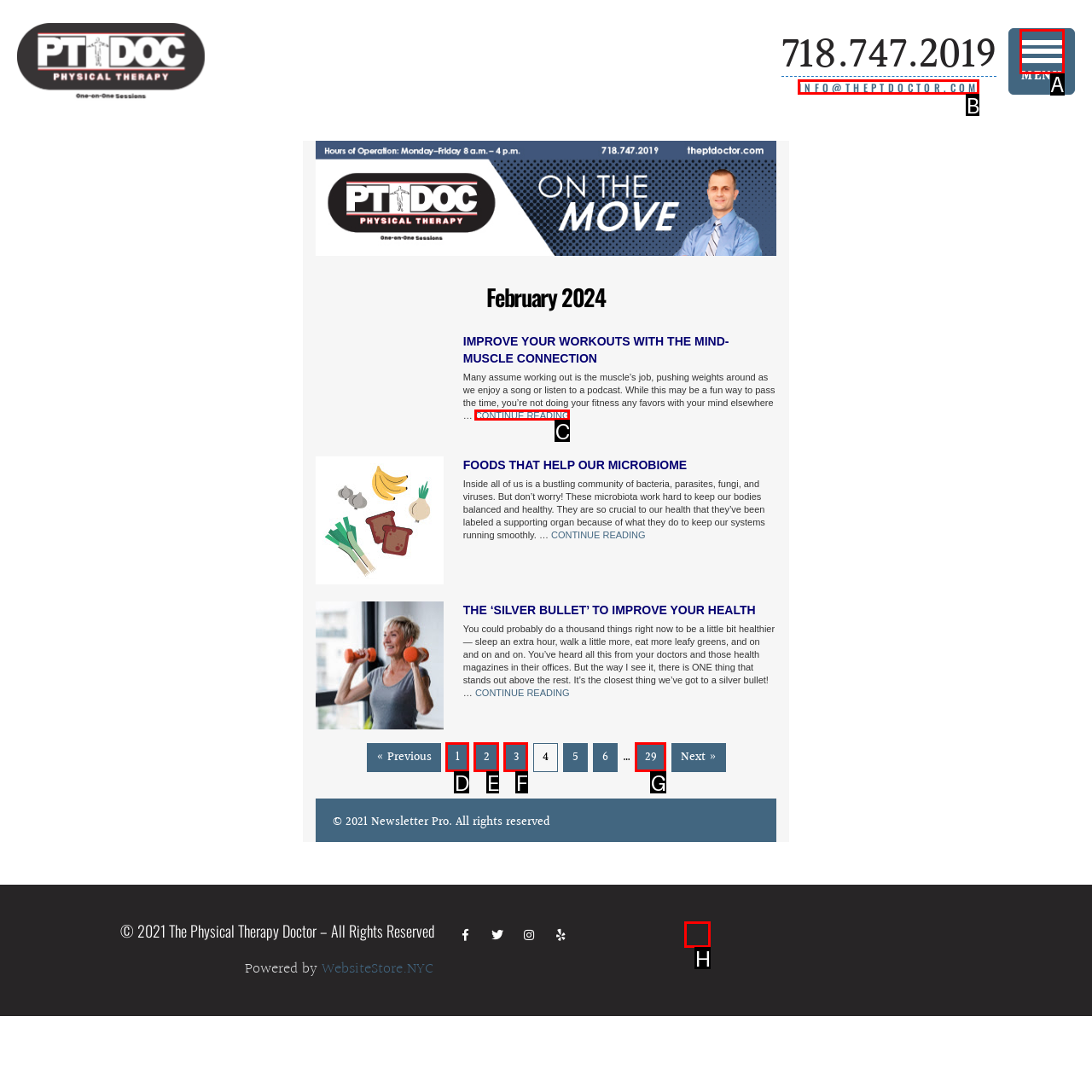Determine the HTML element that aligns with the description: Search
Answer by stating the letter of the appropriate option from the available choices.

A